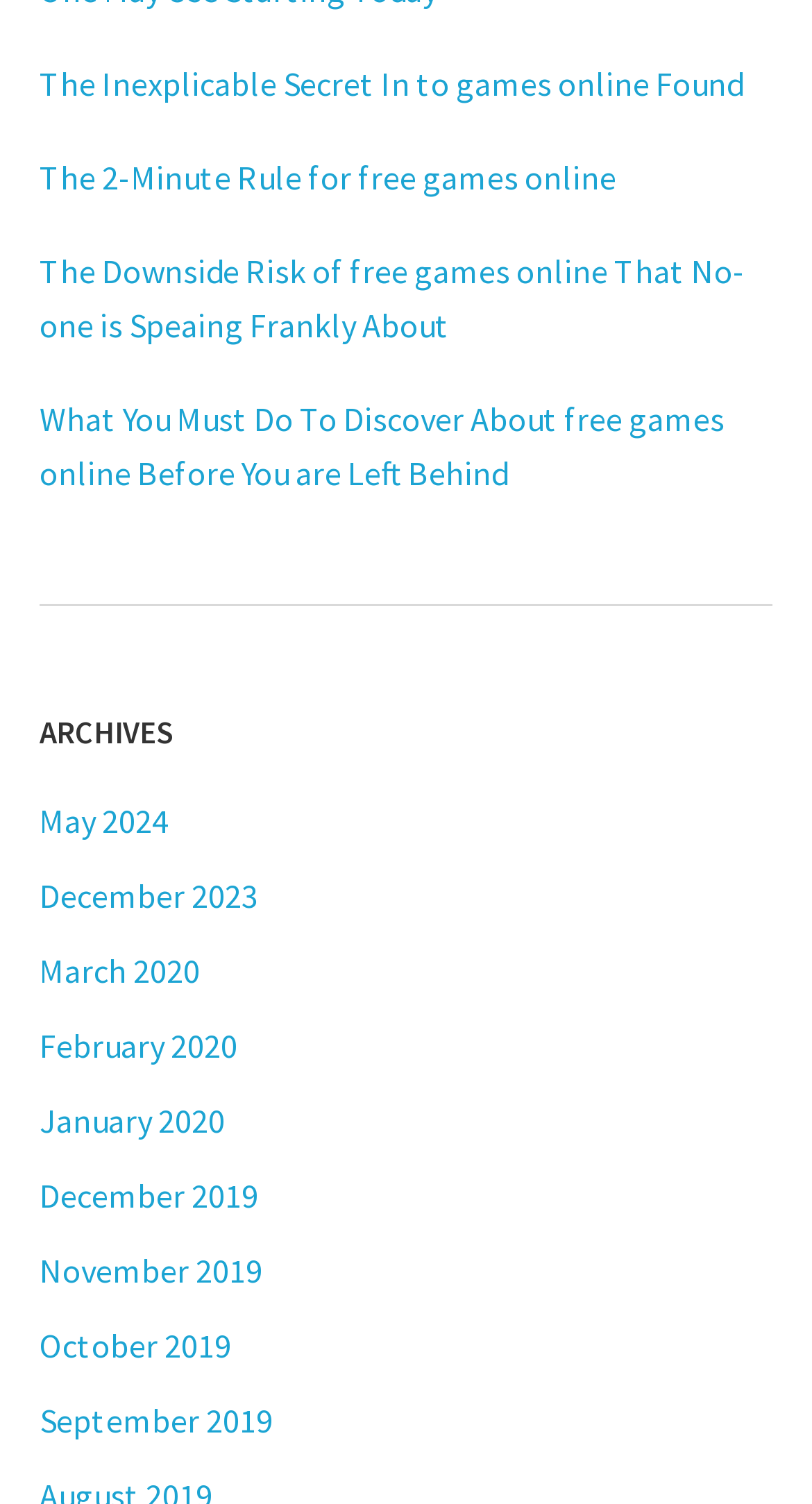Please identify the bounding box coordinates of the clickable element to fulfill the following instruction: "Explore free games online articles from December 2023". The coordinates should be four float numbers between 0 and 1, i.e., [left, top, right, bottom].

[0.049, 0.581, 0.318, 0.608]